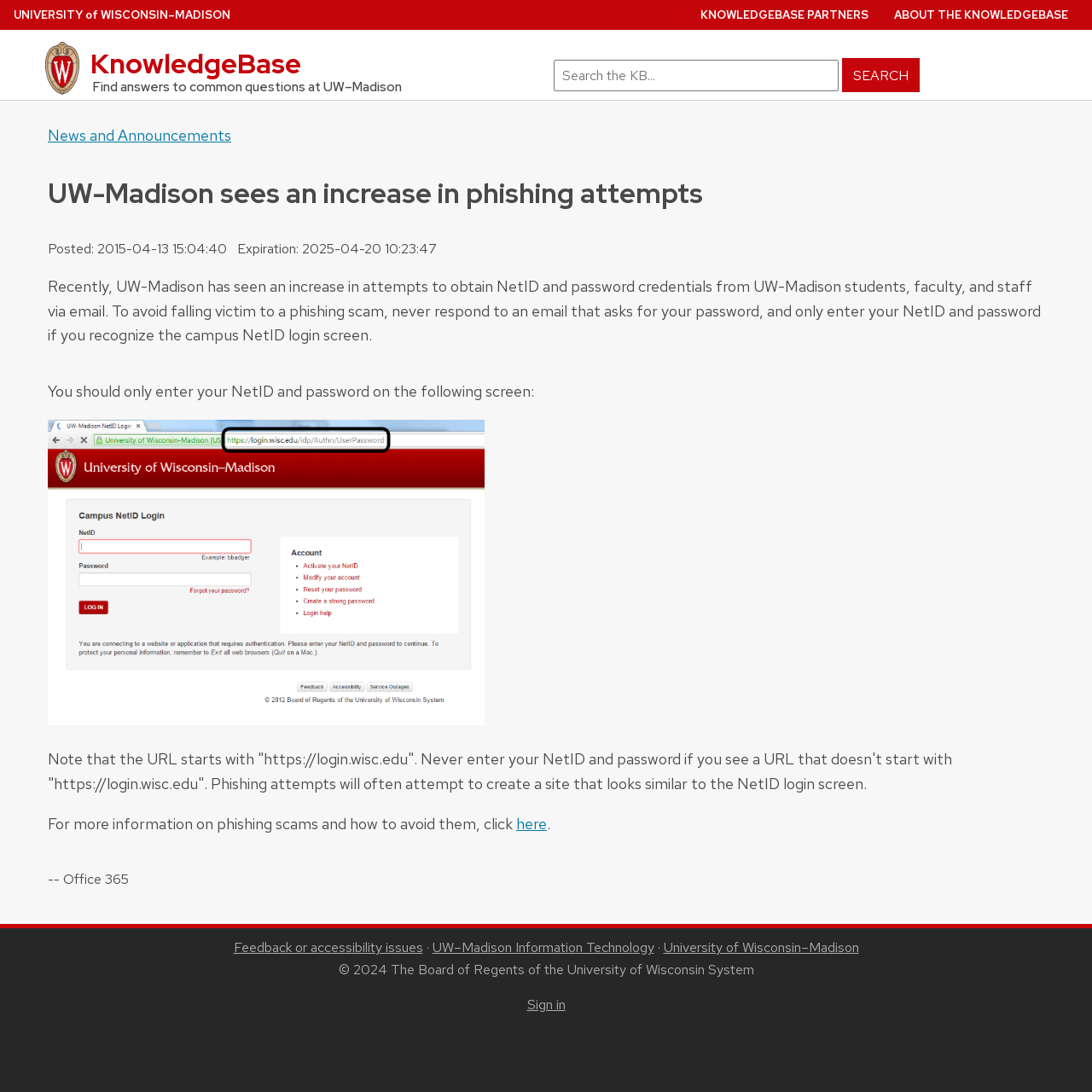What is the topic of the news and announcements link?
Craft a detailed and extensive response to the question.

The link 'News and Announcements' is likely related to news and announcements from UW-Madison, but the specific topic is not specified on the current webpage.